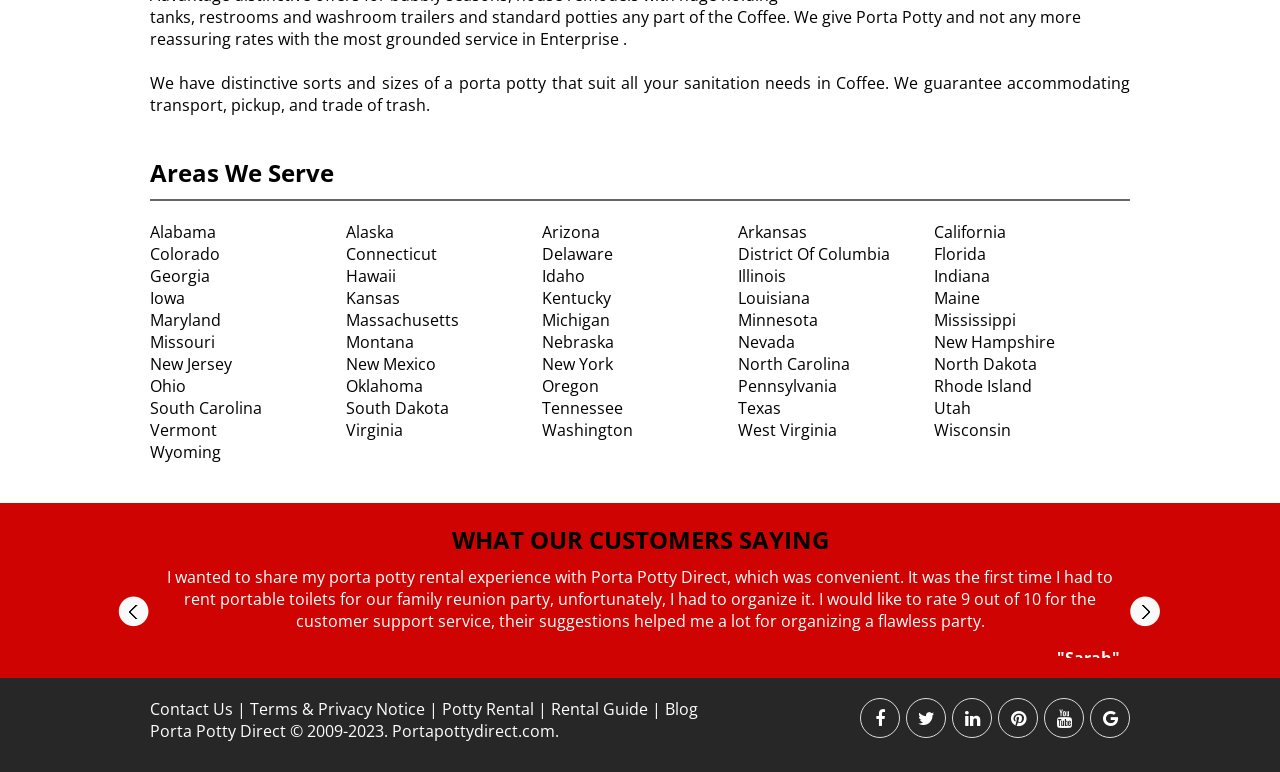Identify the bounding box of the HTML element described here: "Massachusetts". Provide the coordinates as four float numbers between 0 and 1: [left, top, right, bottom].

[0.27, 0.4, 0.359, 0.429]